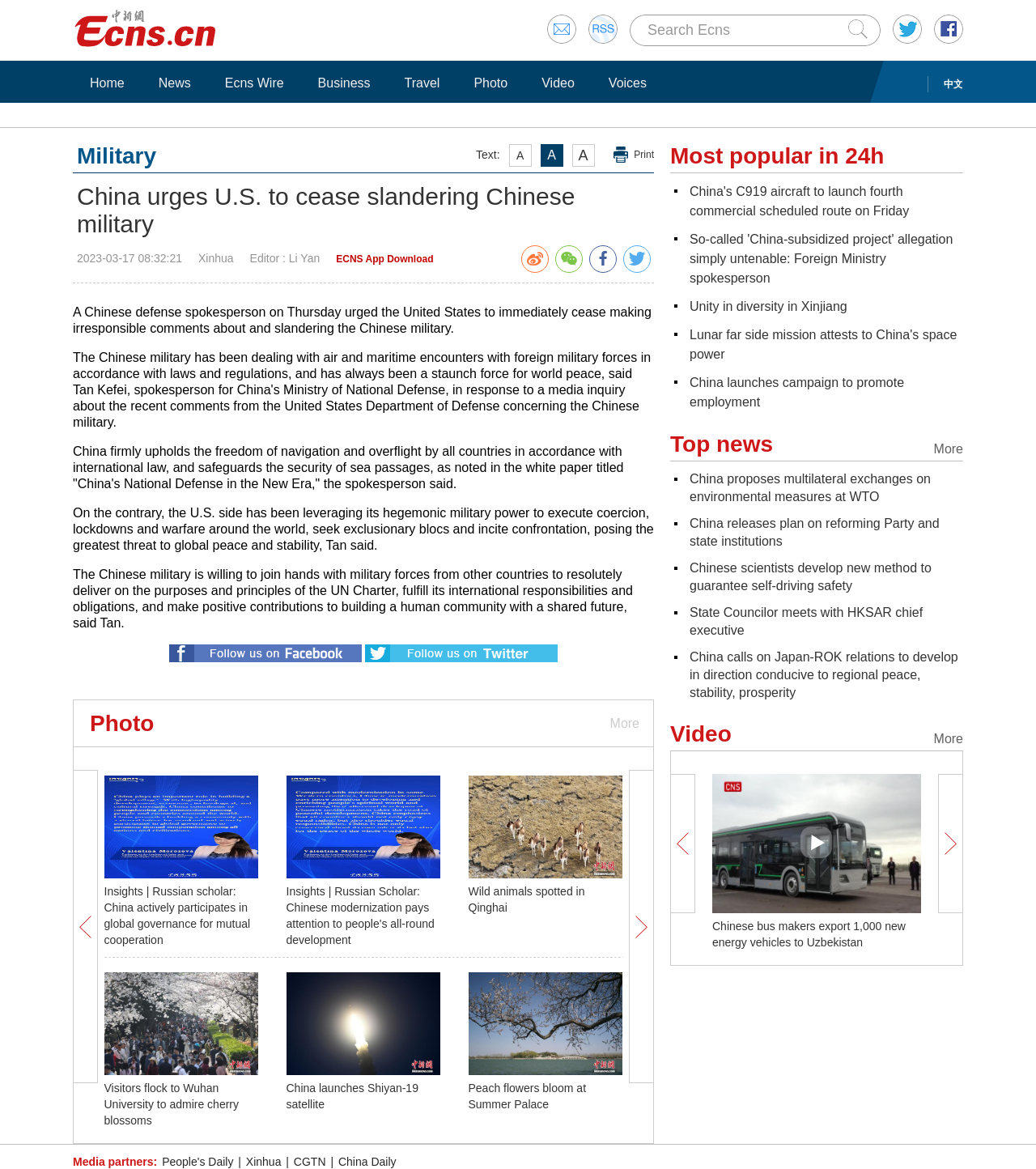Please determine the bounding box coordinates for the element that should be clicked to follow these instructions: "Slide left".

None